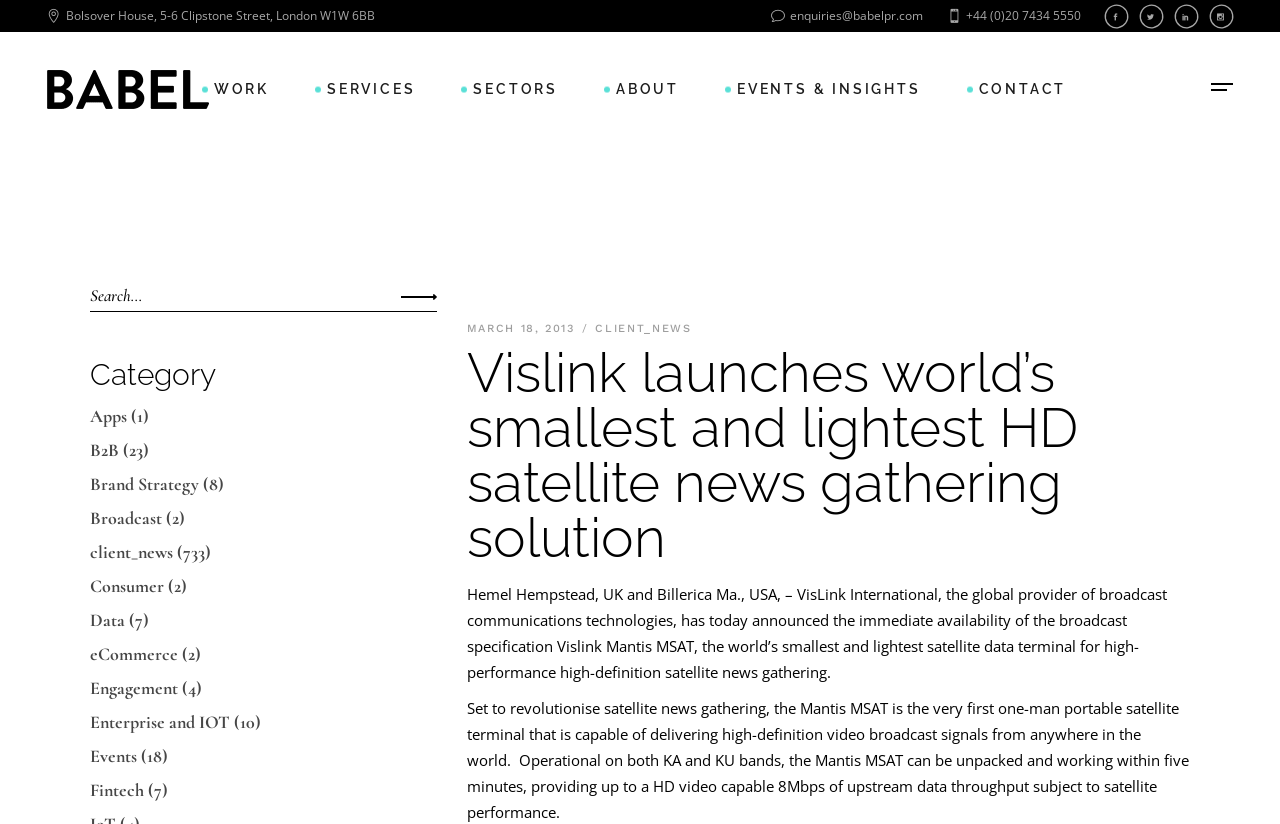What is the company's address?
Refer to the image and give a detailed answer to the question.

I found the company's address by looking at the top section of the webpage, where the contact information is usually located. The address is written in a link format, indicating that it's clickable.